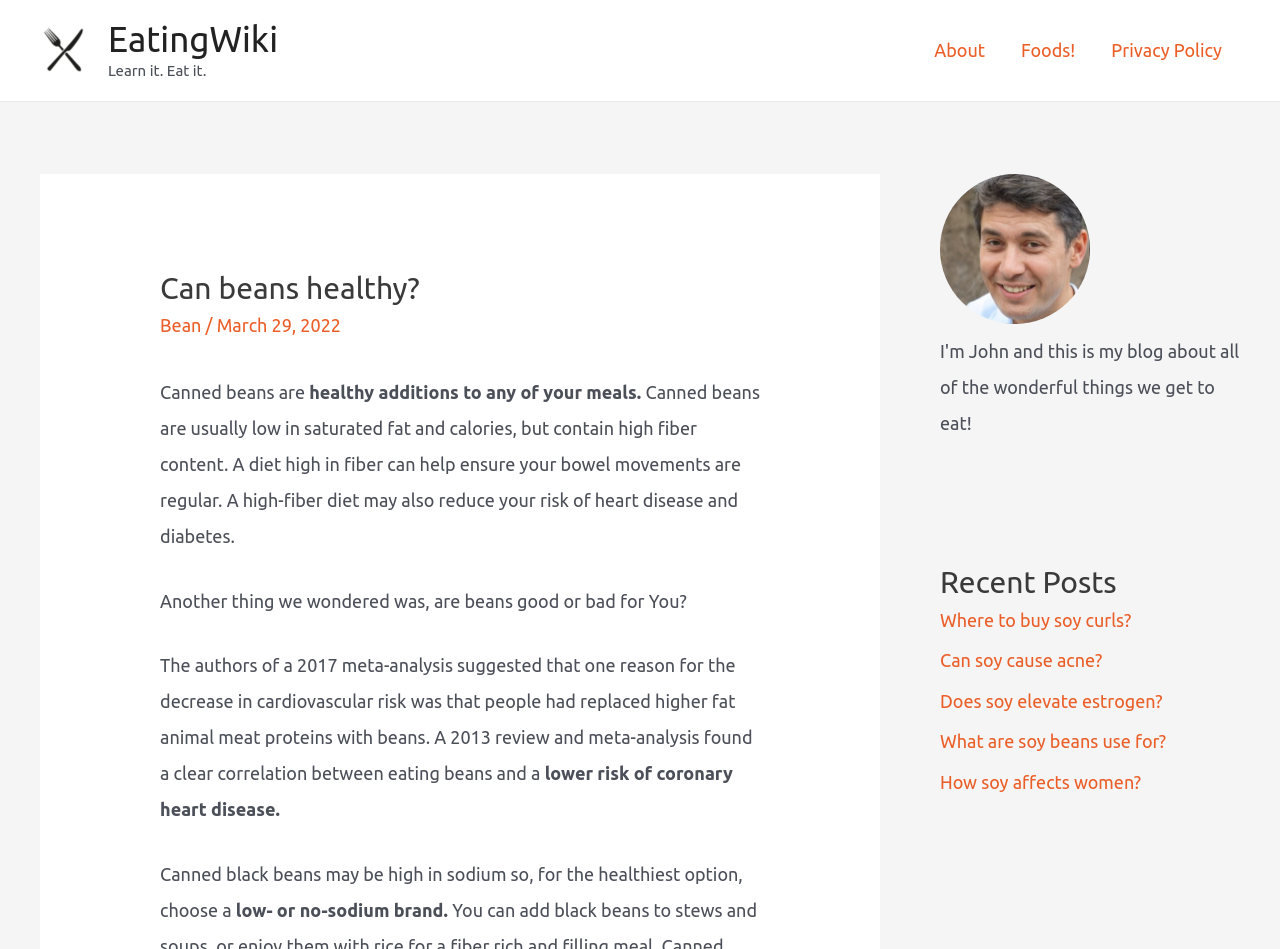Provide a brief response using a word or short phrase to this question:
What is the color of the text in the main article?

Black